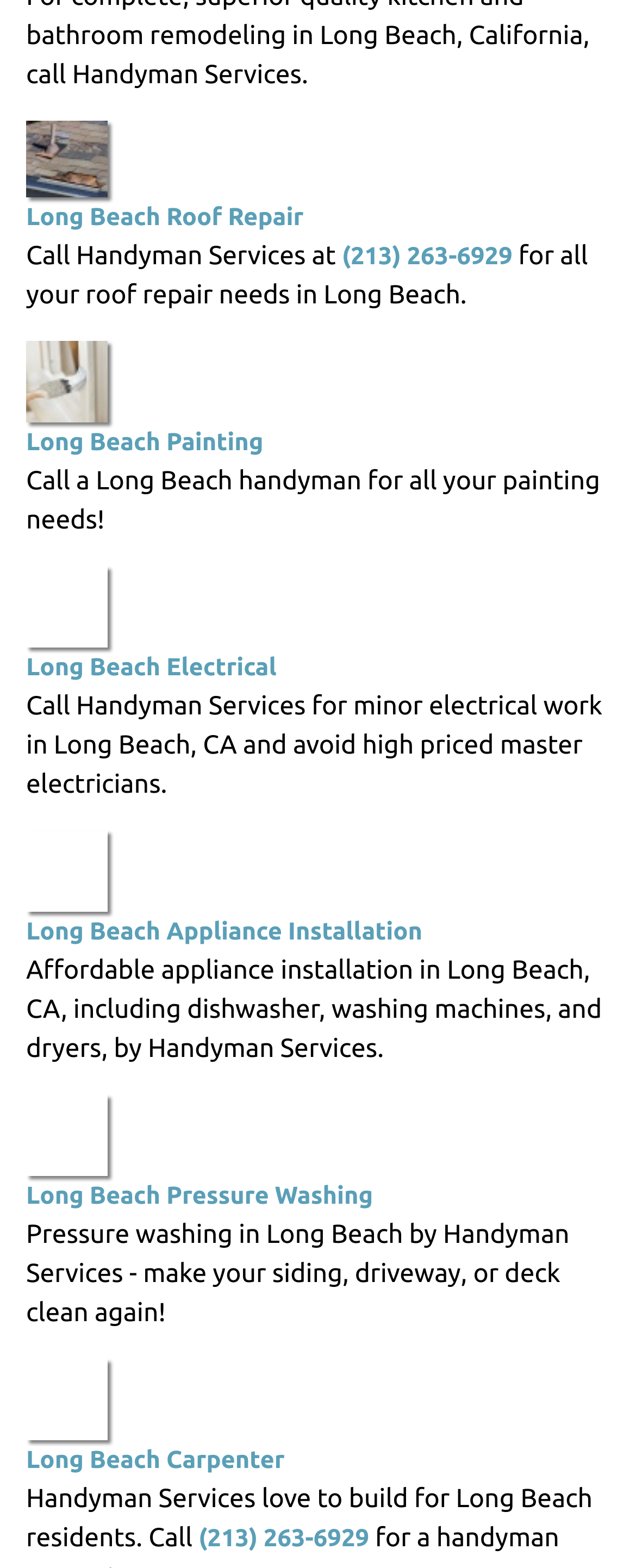Provide a one-word or short-phrase answer to the question:
What can be installed by Handyman Services in Long Beach?

Dishwasher, washing machines, and dryers